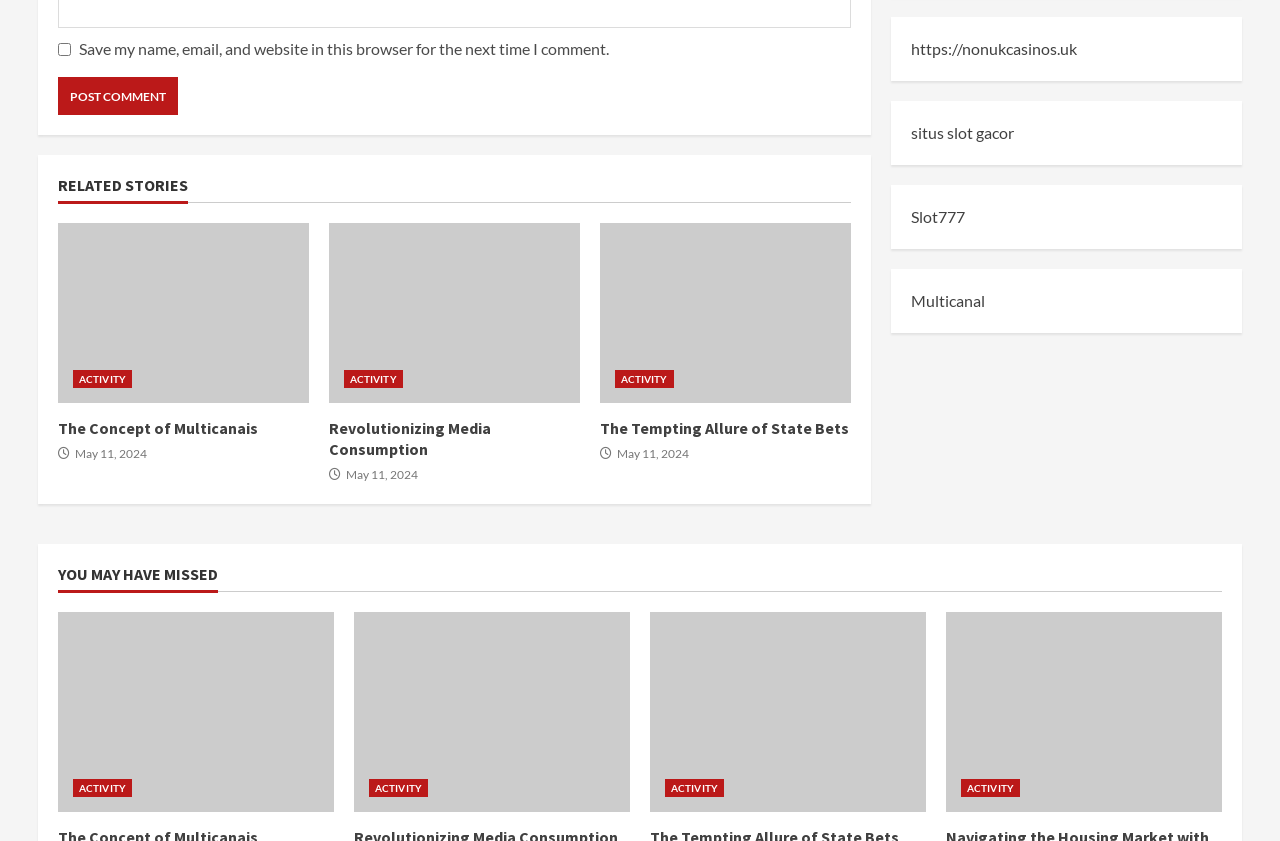Specify the bounding box coordinates (top-left x, top-left y, bottom-right x, bottom-right y) of the UI element in the screenshot that matches this description: Revolutionizing Media Consumption

[0.257, 0.266, 0.453, 0.48]